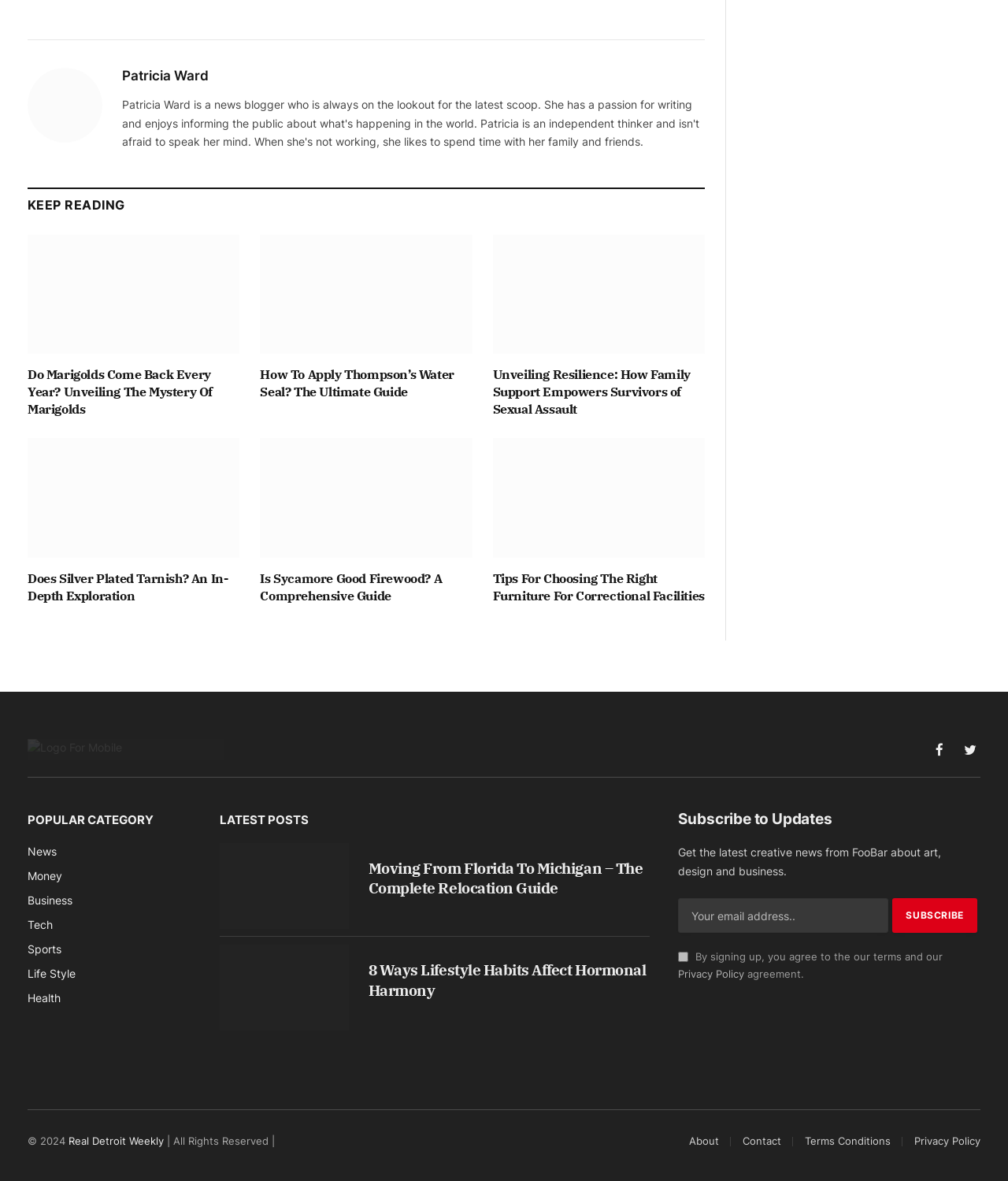Specify the bounding box coordinates of the area to click in order to execute this command: 'Go to home page'. The coordinates should consist of four float numbers ranging from 0 to 1, and should be formatted as [left, top, right, bottom].

None